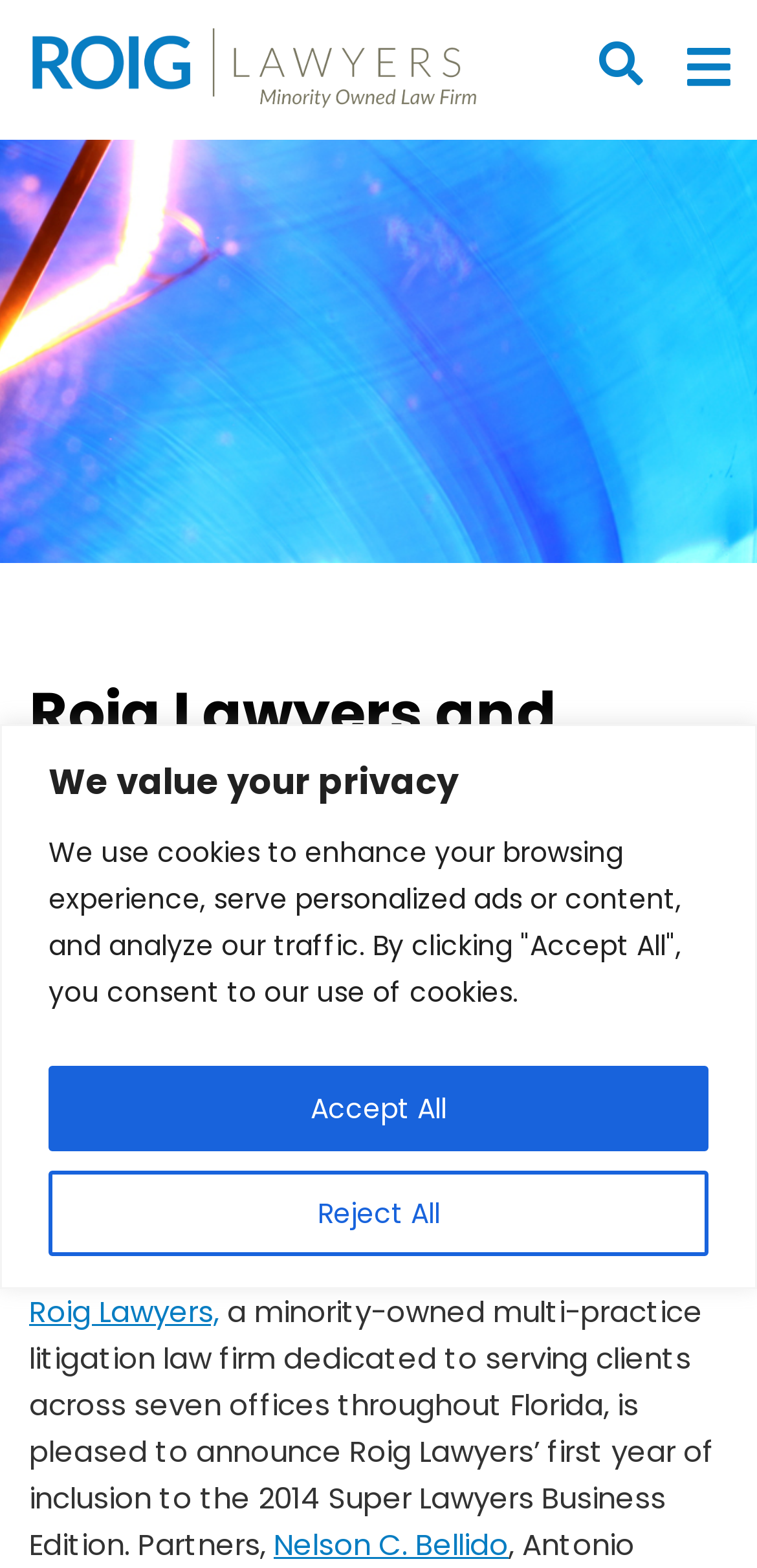Please specify the bounding box coordinates of the area that should be clicked to accomplish the following instruction: "click the ROIG Lawyers logo". The coordinates should consist of four float numbers between 0 and 1, i.e., [left, top, right, bottom].

[0.0, 0.0, 0.652, 0.087]